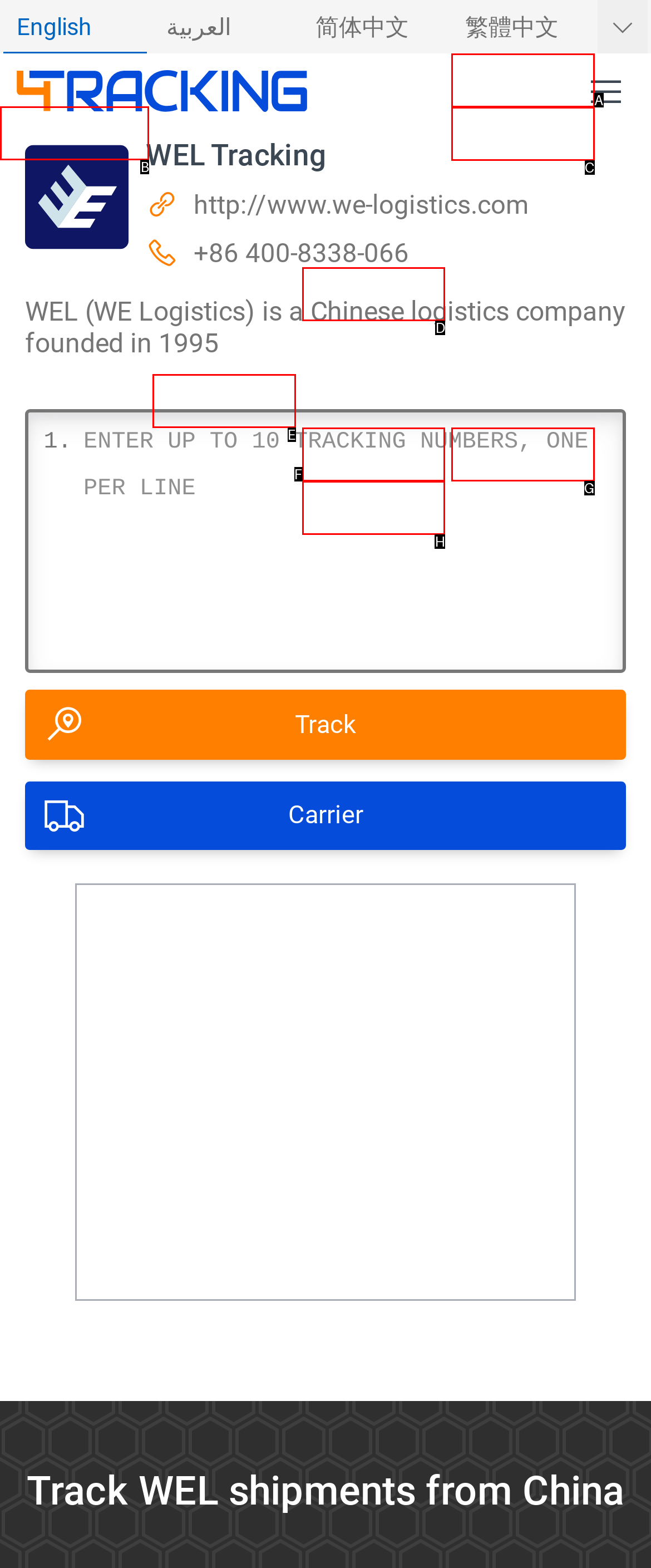Show which HTML element I need to click to perform this task: Select Français language Answer with the letter of the correct choice.

B